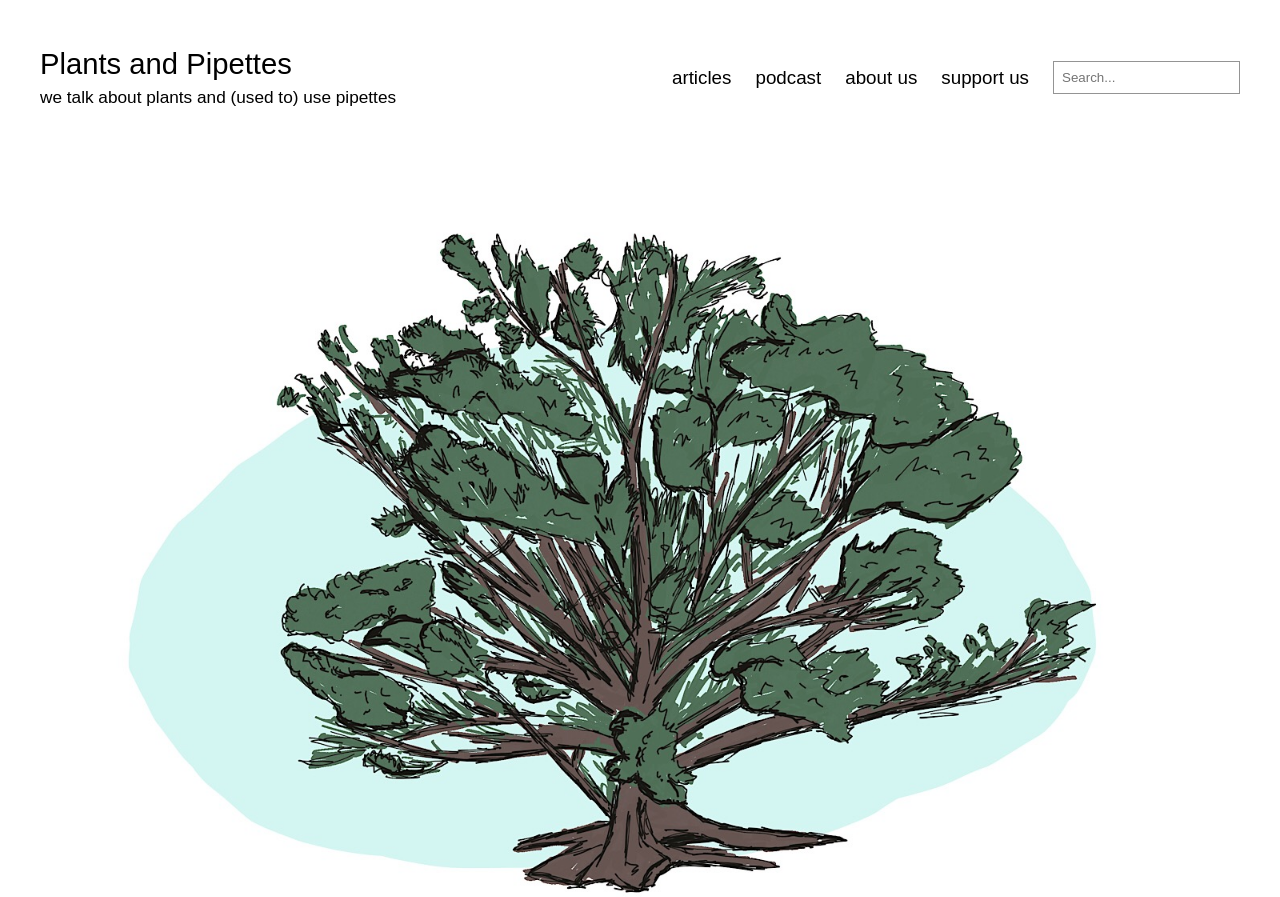Determine the bounding box for the HTML element described here: "podcastall Podcast episodes". The coordinates should be given as [left, top, right, bottom] with each number being a float between 0 and 1.

[0.59, 0.07, 0.642, 0.103]